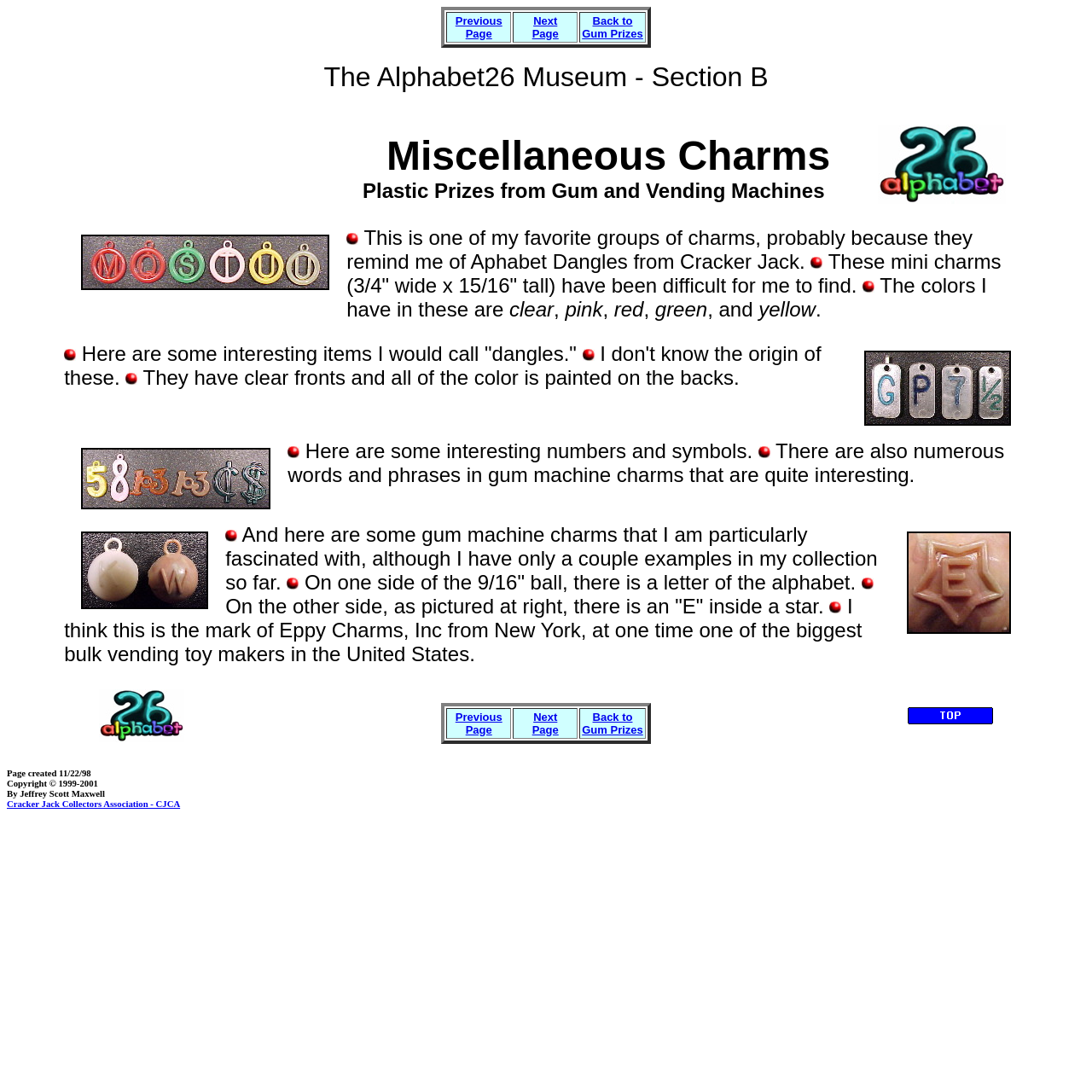What is the origin of the 'dangles'?
Based on the visual content, answer with a single word or a brief phrase.

Unknown